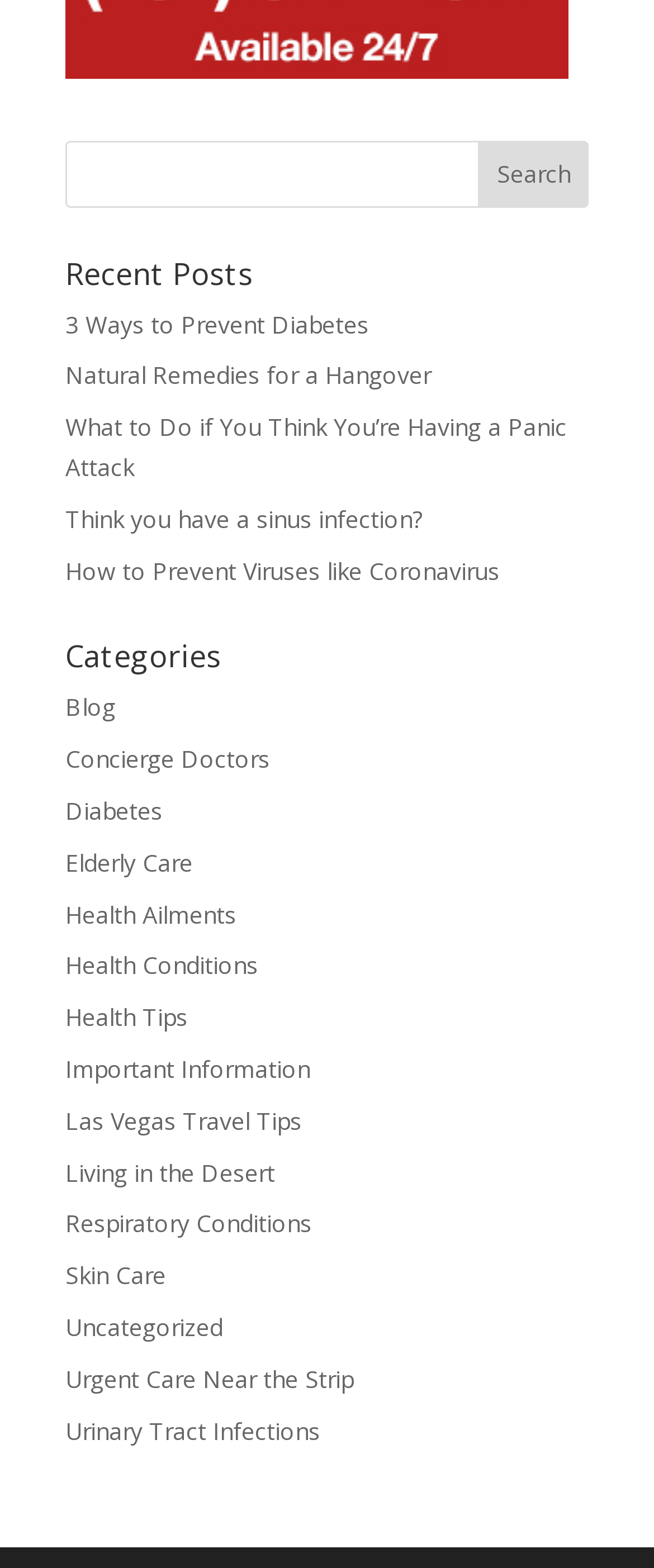Provide the bounding box coordinates for the UI element that is described by this text: "Urinary Tract Infections". The coordinates should be in the form of four float numbers between 0 and 1: [left, top, right, bottom].

[0.1, 0.902, 0.49, 0.922]